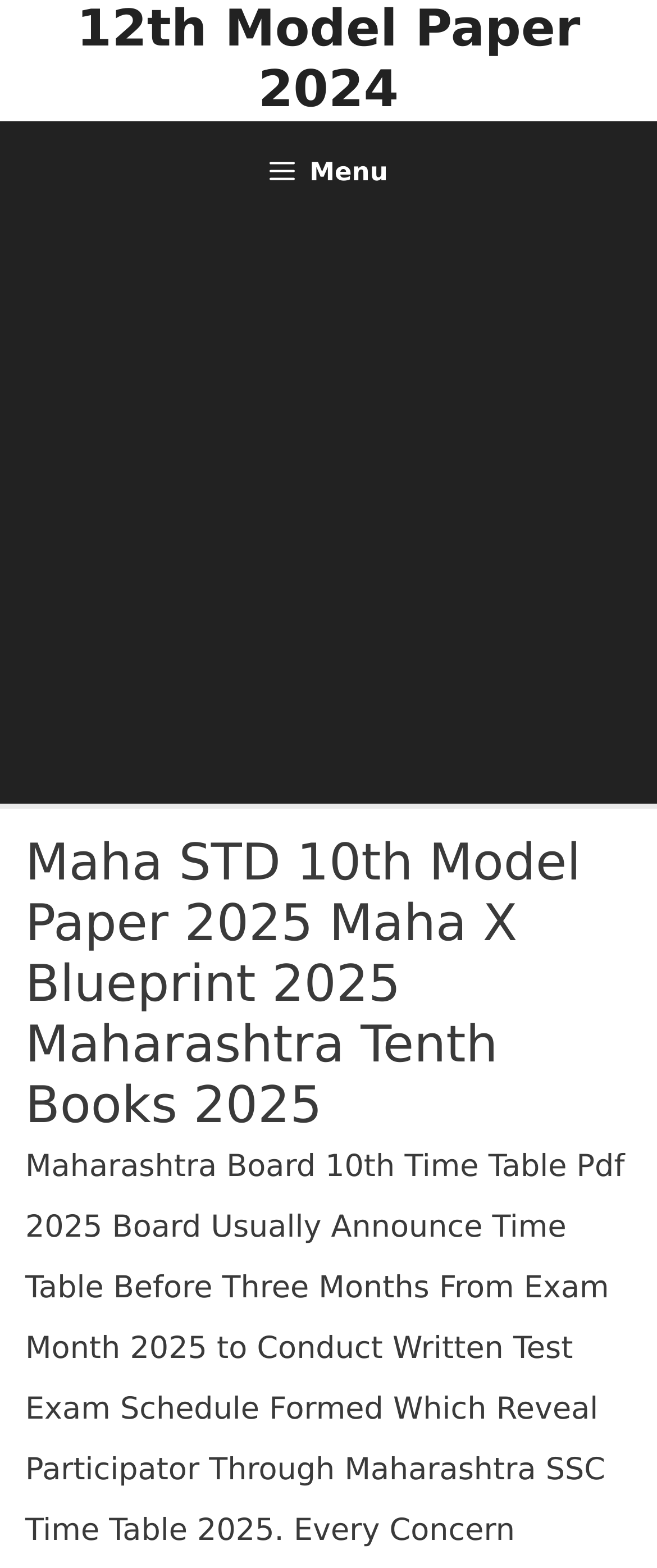Using the provided description 12th Model Paper 2024, find the bounding box coordinates for the UI element. Provide the coordinates in (top-left x, top-left y, bottom-right x, bottom-right y) format, ensuring all values are between 0 and 1.

[0.117, 0.0, 0.883, 0.076]